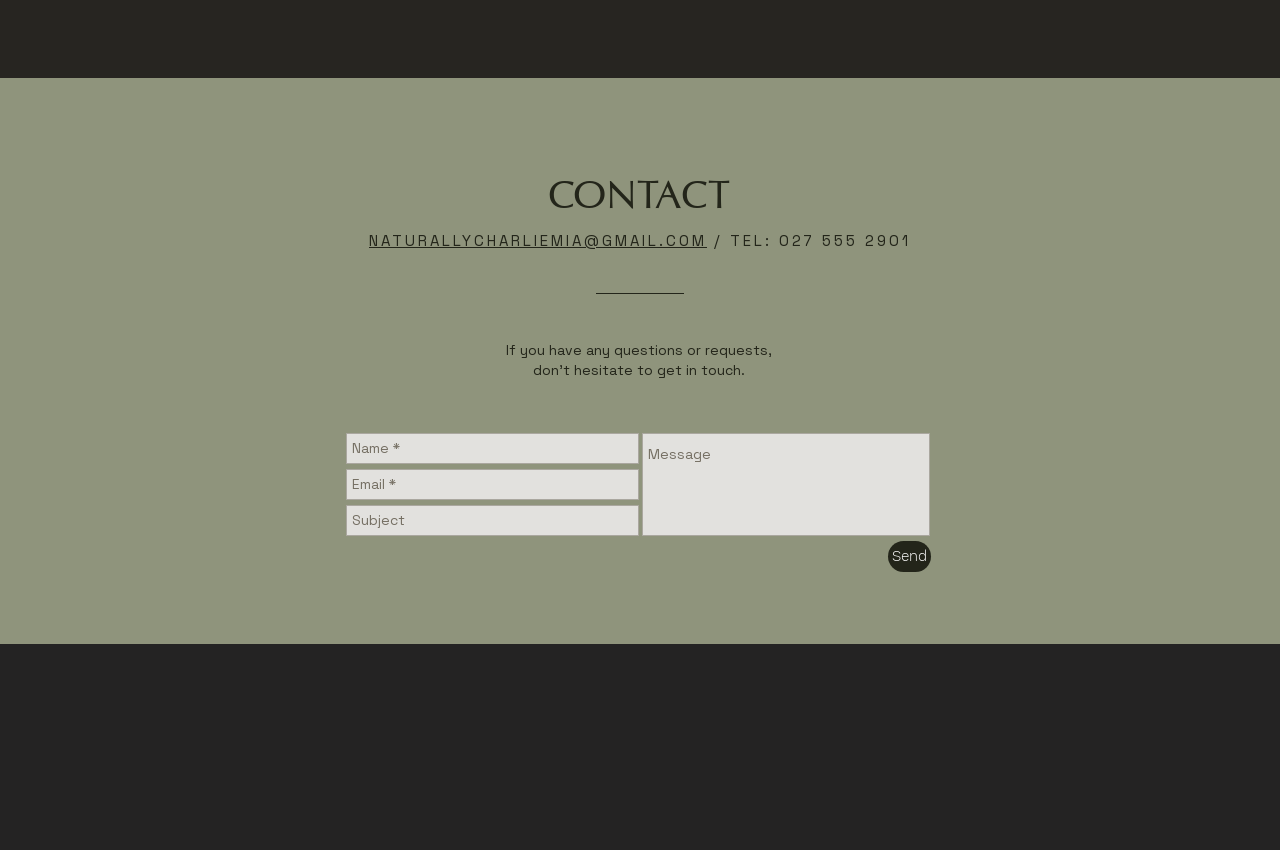Analyze the image and deliver a detailed answer to the question: What is the purpose of the textboxes?

I inferred the purpose of the textboxes by looking at their labels and the context of the 'CONTACT' section. The textboxes are labeled as 'Name *', 'Email *', and 'Subject', which suggests that they are used to input contact information.